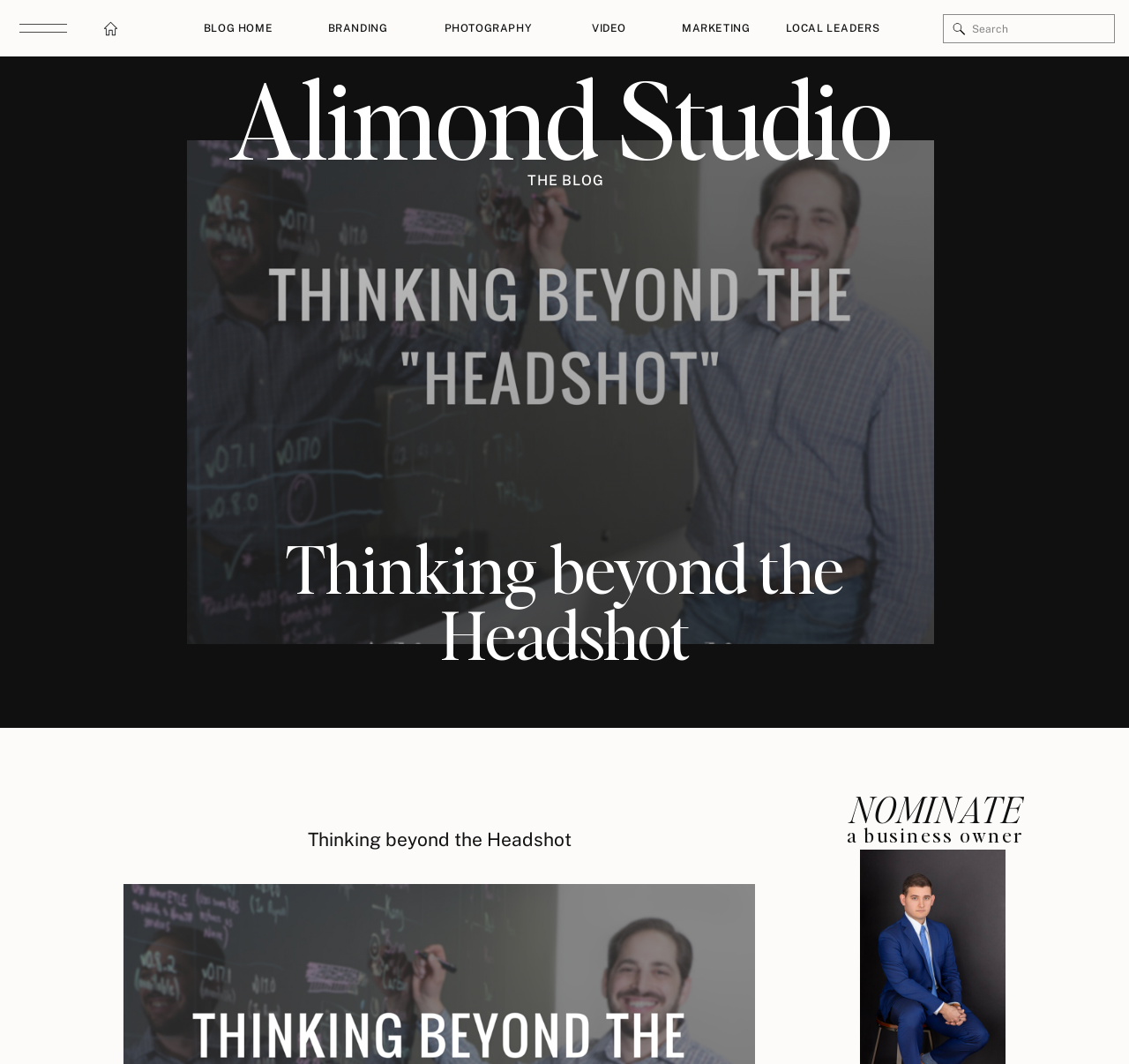Using the elements shown in the image, answer the question comprehensively: What is the title of the blog section?

I found the title of the blog section by looking at the heading element with the content 'THE BLOG' located below the top navigation menu.